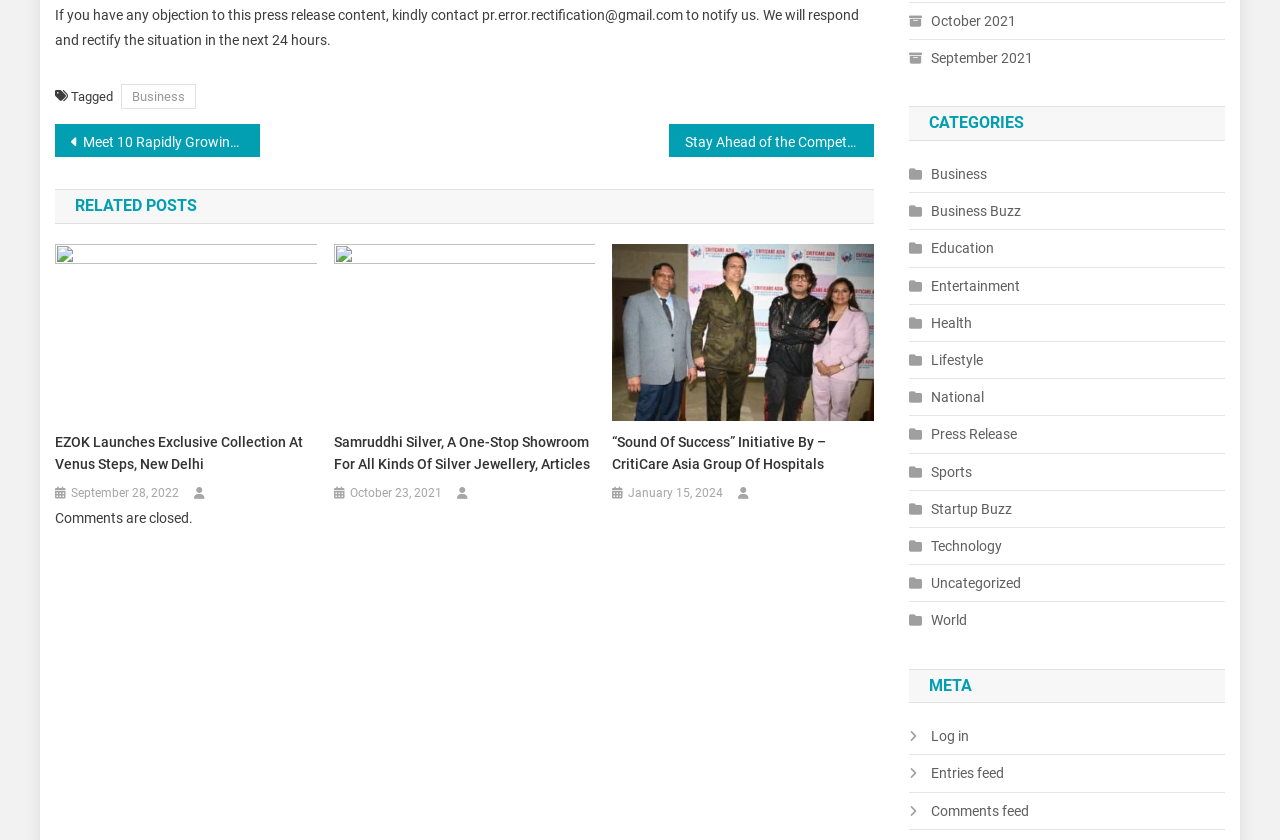Determine the coordinates of the bounding box that should be clicked to complete the instruction: "Log in to the website". The coordinates should be represented by four float numbers between 0 and 1: [left, top, right, bottom].

[0.71, 0.861, 0.757, 0.892]